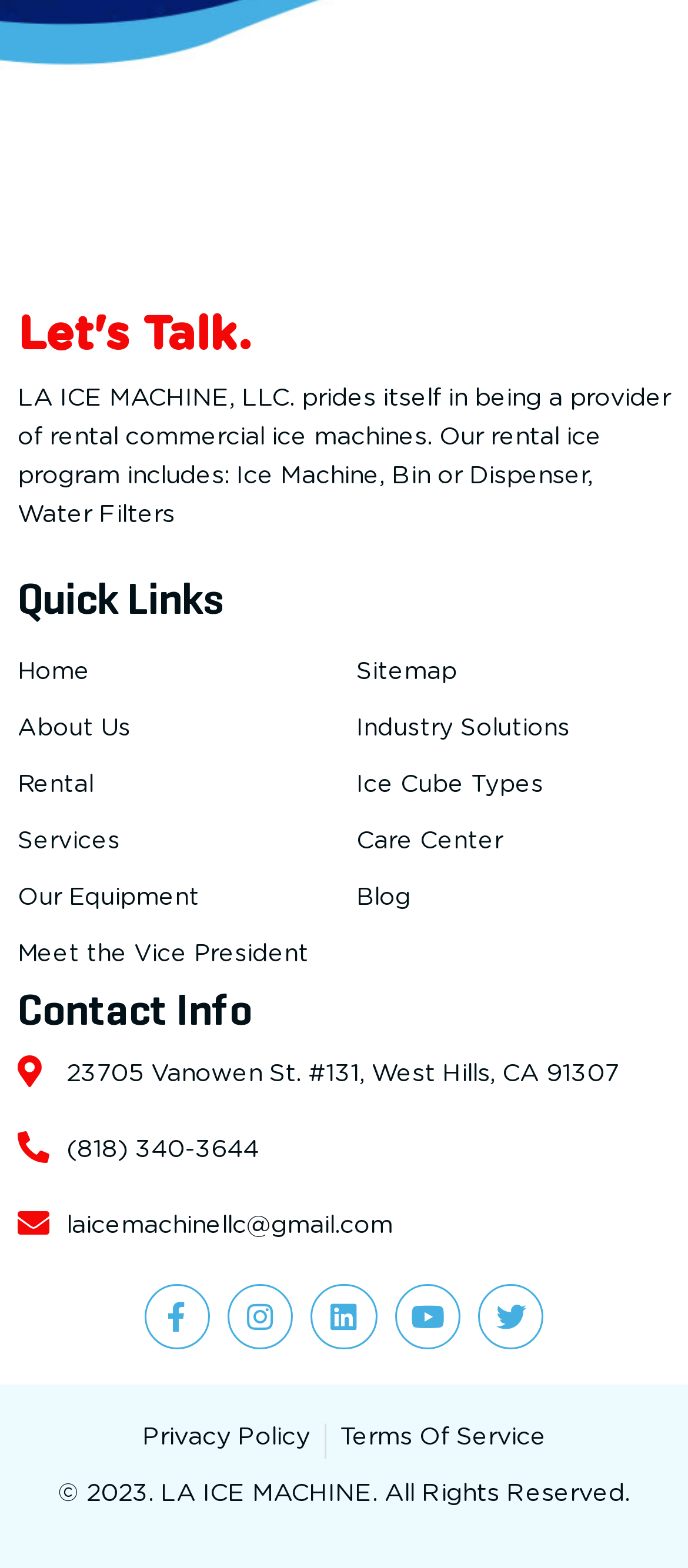Determine the bounding box coordinates of the region to click in order to accomplish the following instruction: "Check the 'Privacy Policy'". Provide the coordinates as four float numbers between 0 and 1, specifically [left, top, right, bottom].

[0.206, 0.906, 0.45, 0.93]